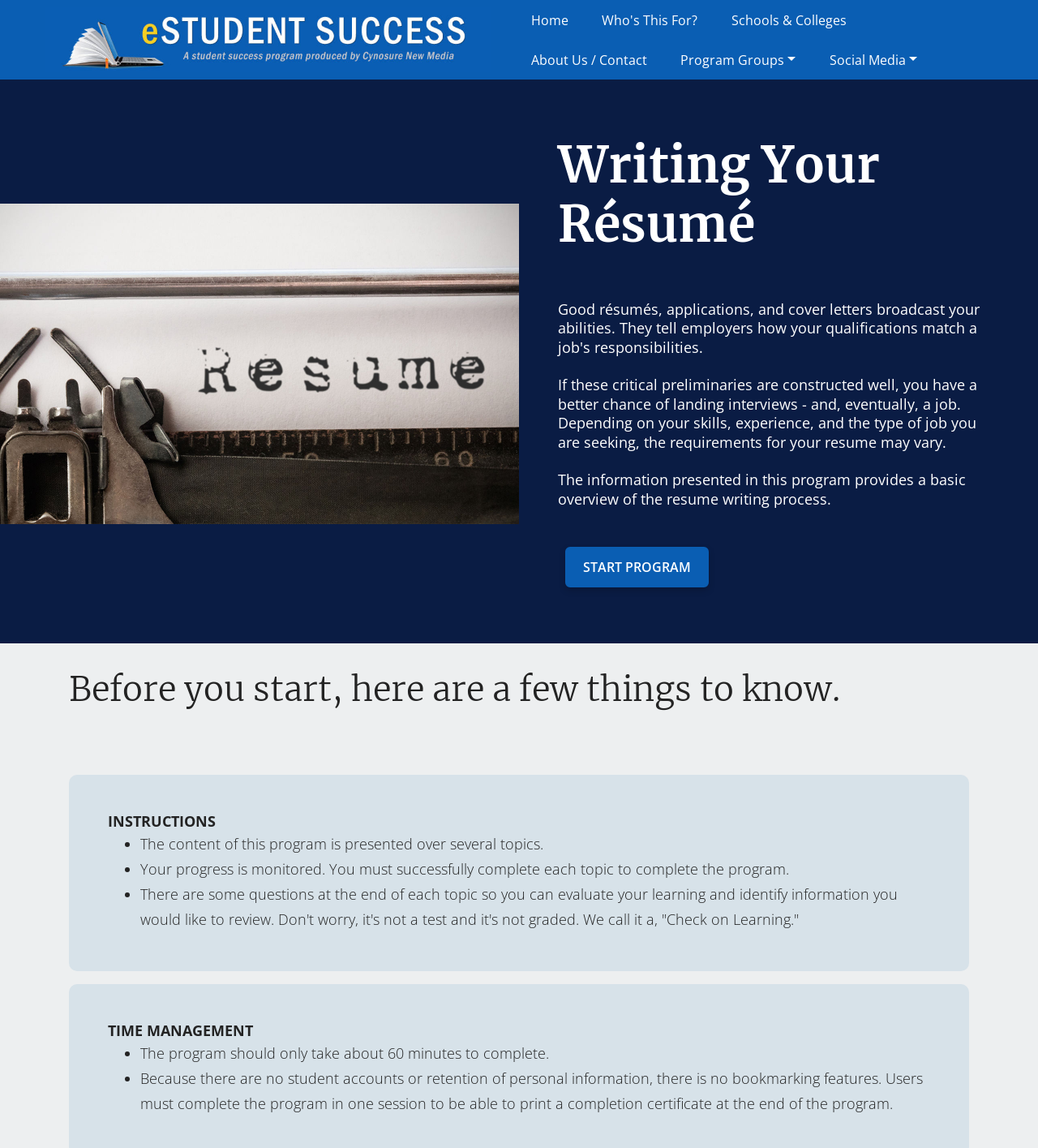What is the purpose of the 'Check on Learning'?
Provide a concise answer using a single word or phrase based on the image.

To evaluate learning